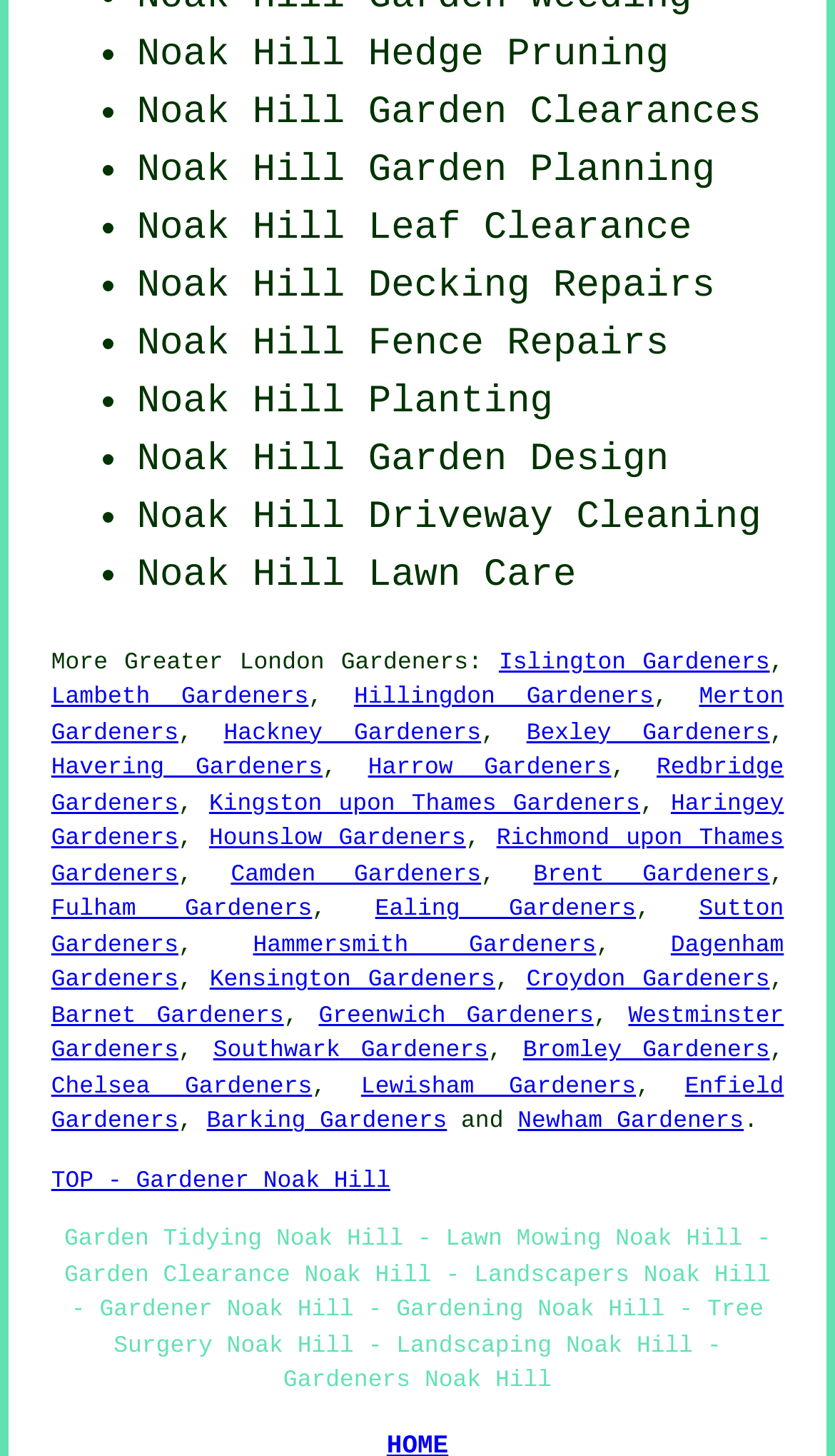Find the bounding box coordinates of the element I should click to carry out the following instruction: "View 'Noak Hill Hedge Pruning'".

[0.164, 0.023, 0.801, 0.053]